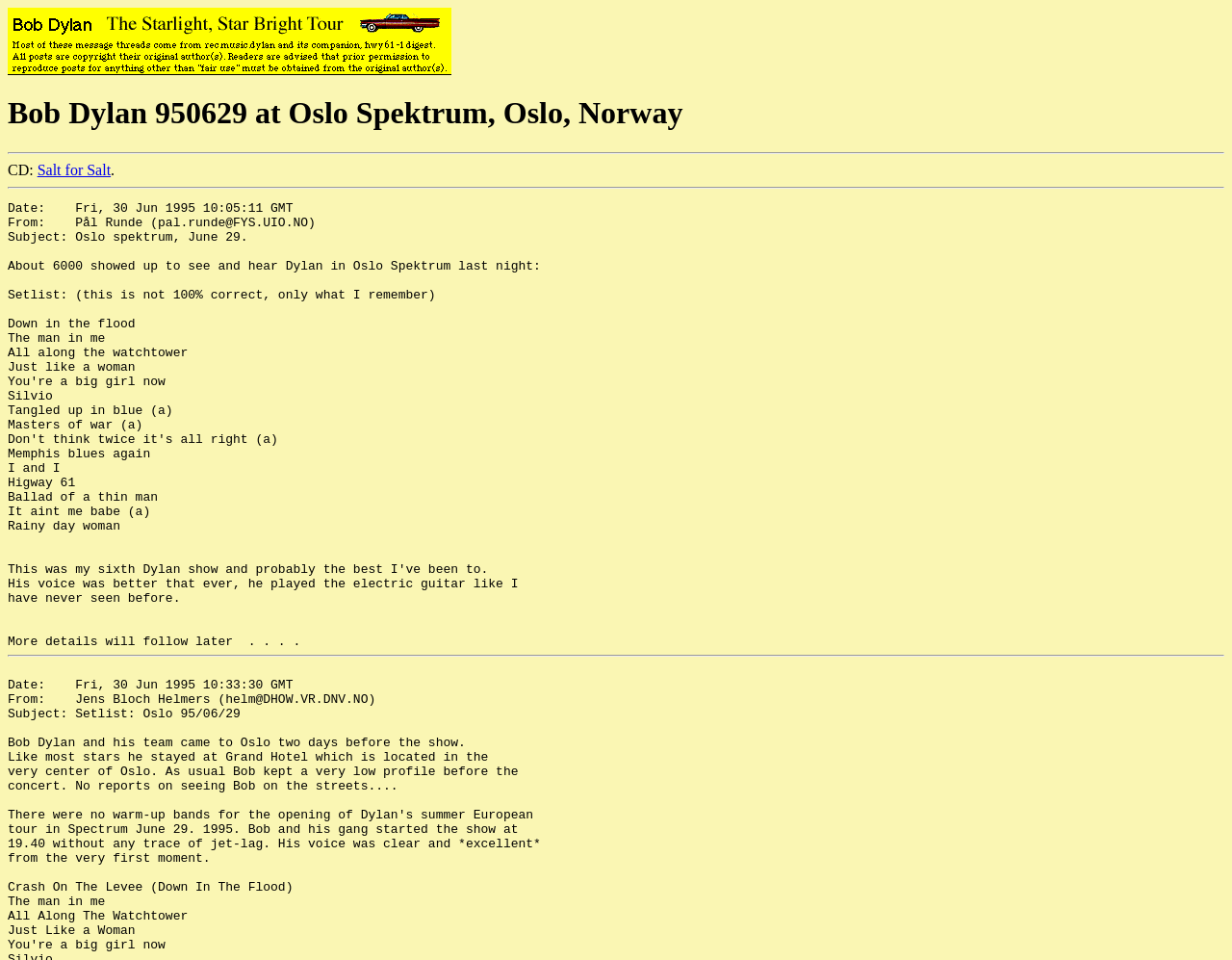Extract the bounding box coordinates for the UI element described as: "Salt for Salt".

[0.03, 0.168, 0.09, 0.185]